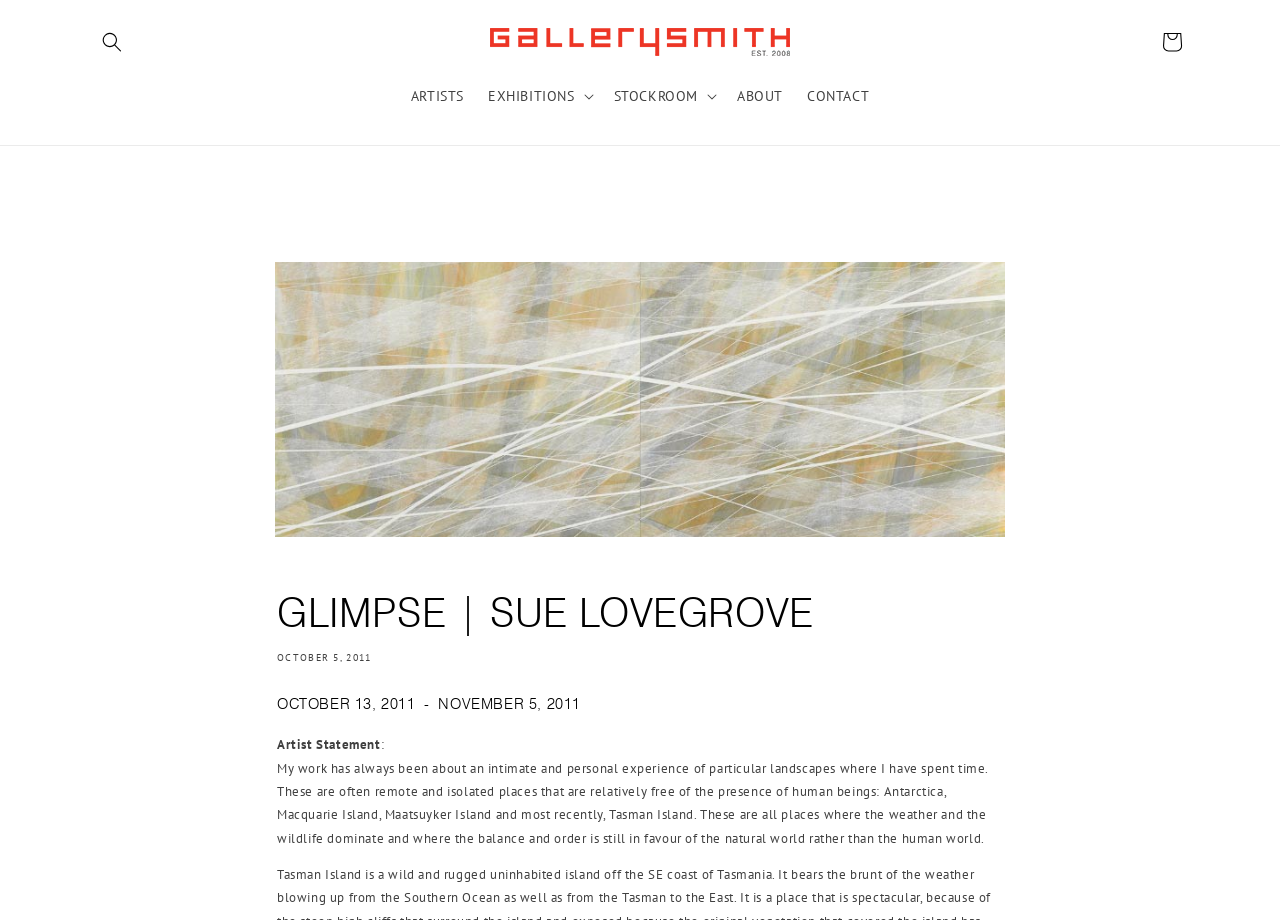Please find the bounding box coordinates in the format (top-left x, top-left y, bottom-right x, bottom-right y) for the given element description. Ensure the coordinates are floating point numbers between 0 and 1. Description: Cart

[0.898, 0.022, 0.933, 0.07]